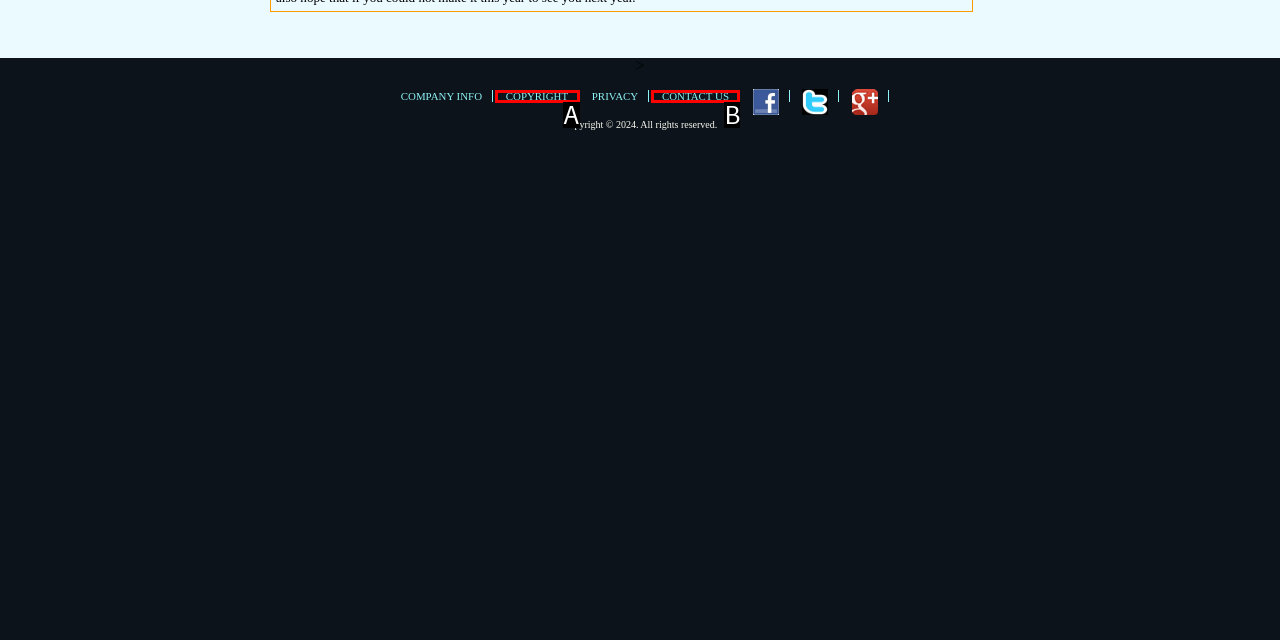Select the option that aligns with the description: Copyright
Respond with the letter of the correct choice from the given options.

A